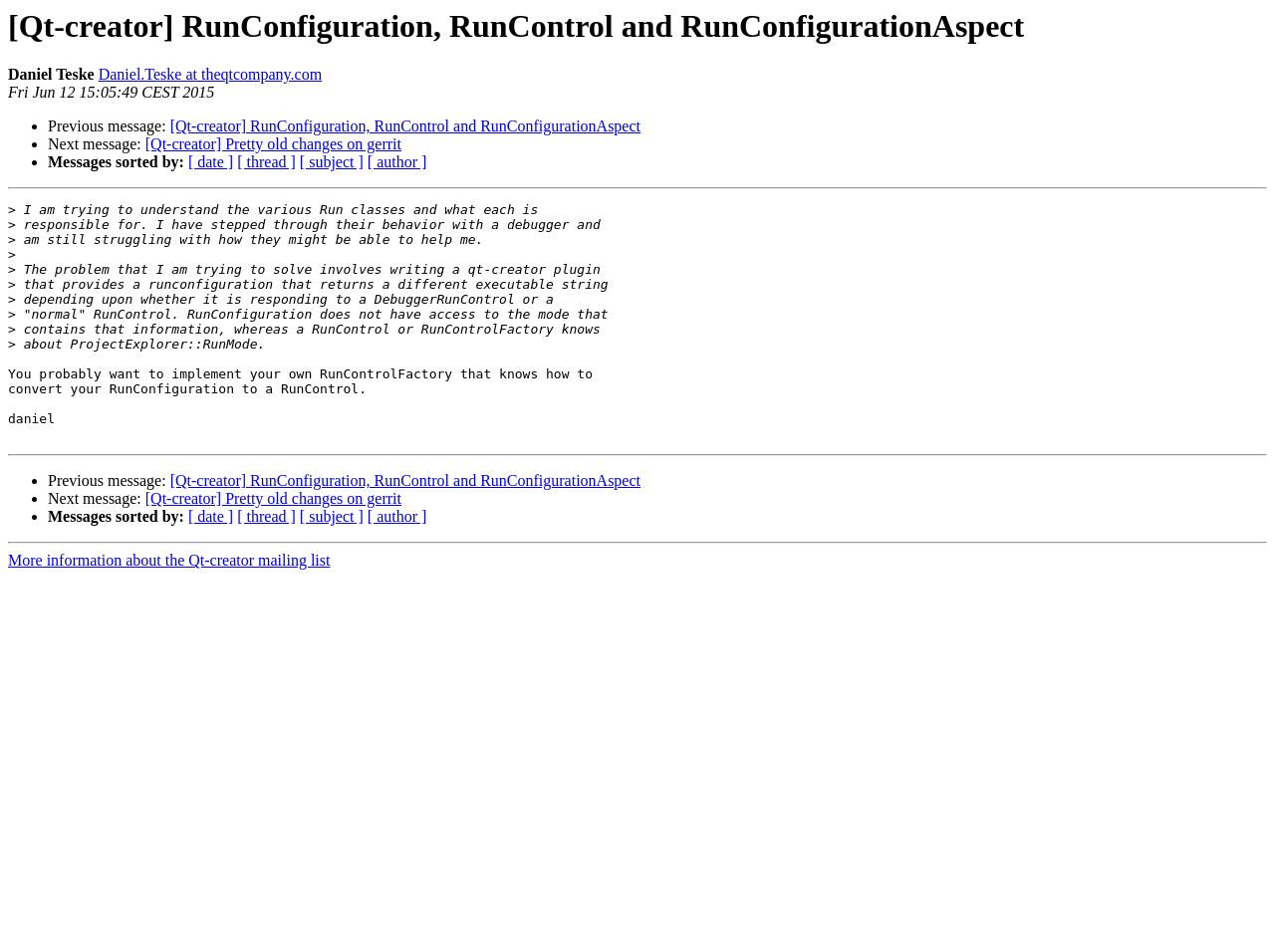What is the suggested solution to the problem?
Answer the question with as much detail as you can, using the image as a reference.

The suggested solution to the problem is to implement a RunControlFactory that knows how to convert the RunConfiguration to a RunControl, as stated in the StaticText element at the bottom of the webpage.